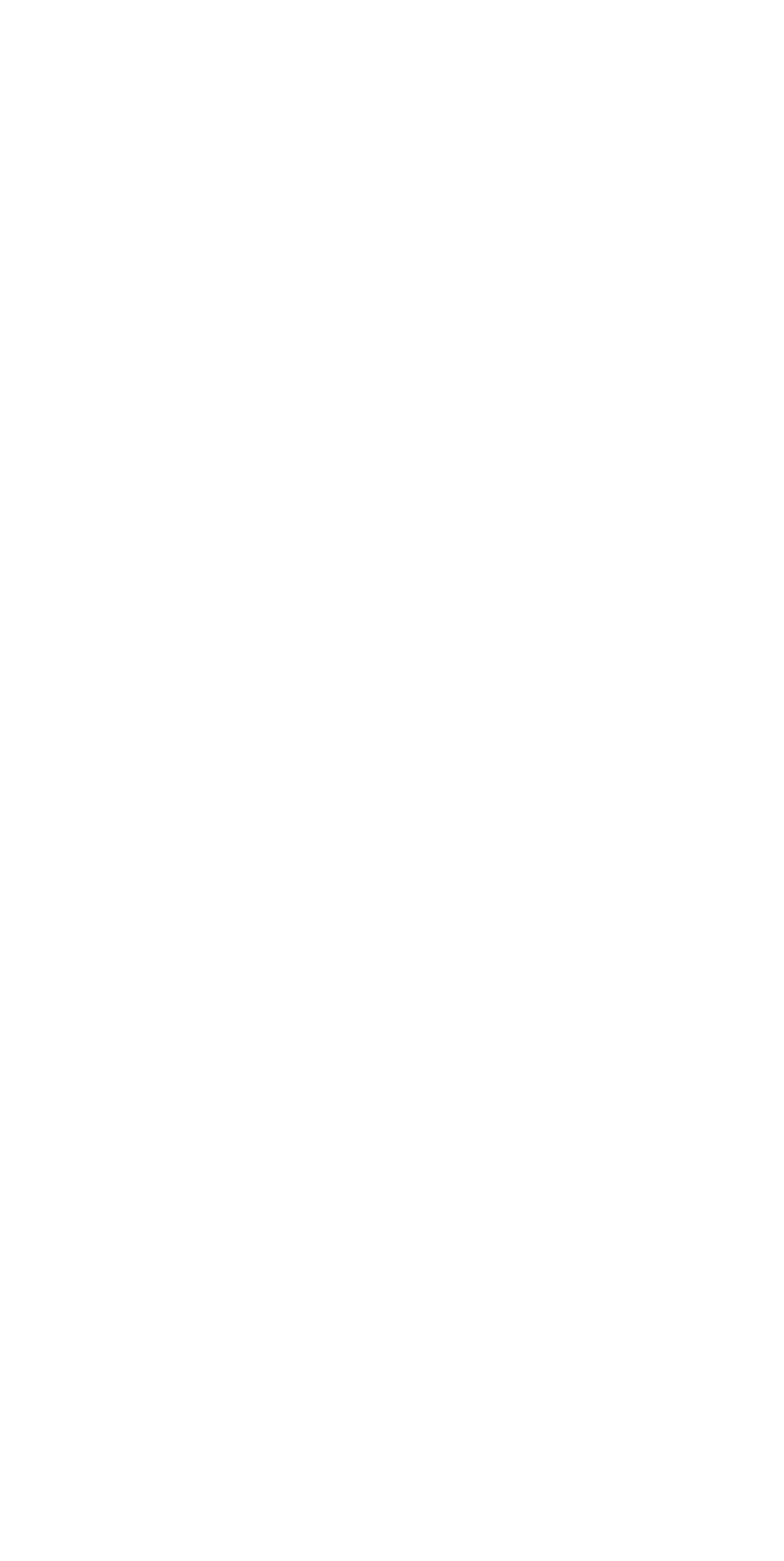Based on the image, give a detailed response to the question: What is the author's intention for the reader?

The author hopes that the article 'has been of some help to you budding businessman and has helped you to understand a little bit about the complex business terms and functions', indicating that the author's intention is to educate the reader about business terms.